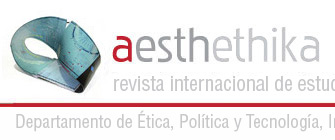What is the subtitle of the journal?
Based on the screenshot, answer the question with a single word or phrase.

revista internacional de estudios